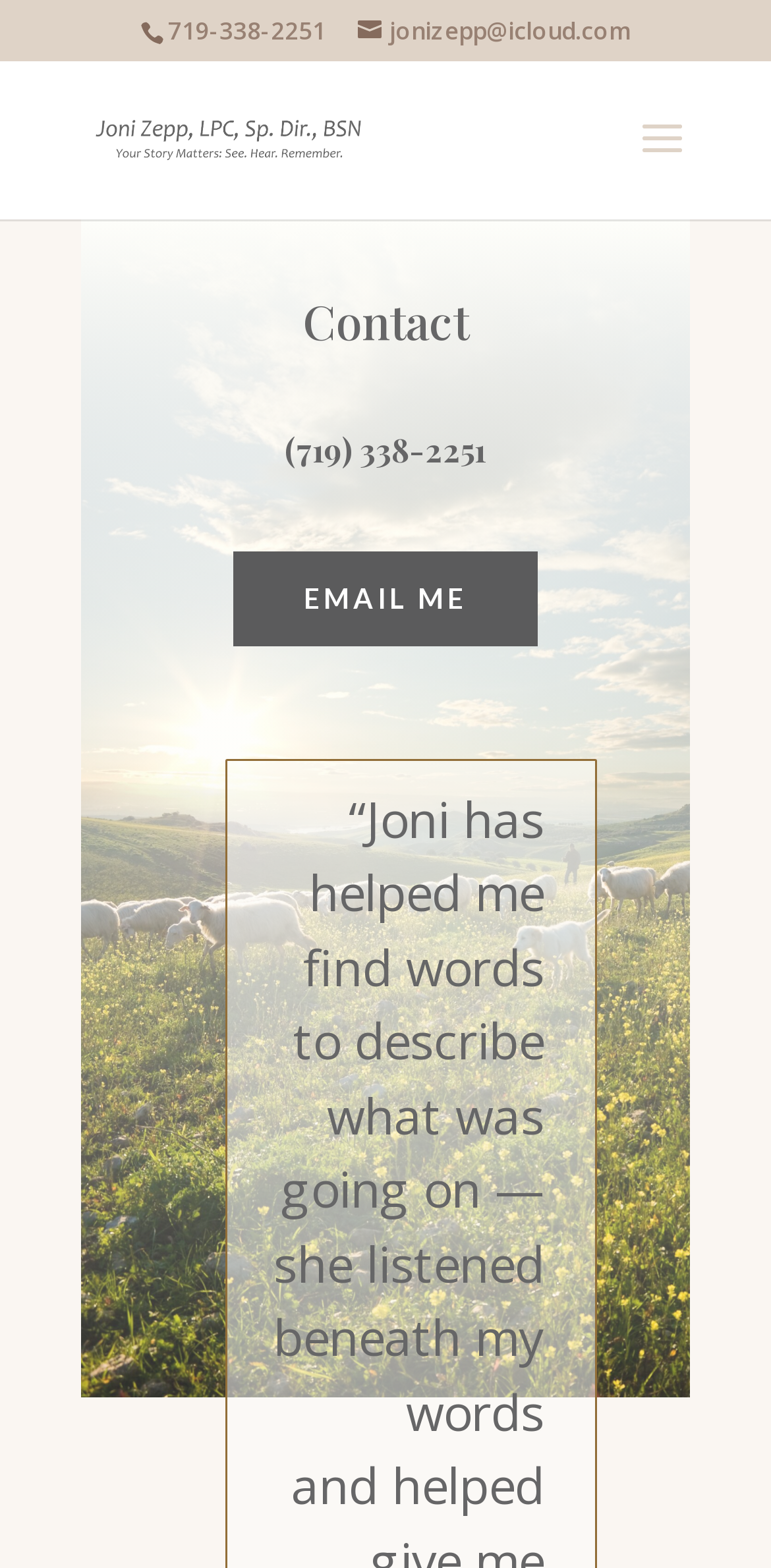What is the email address on this page?
Provide a concise answer using a single word or phrase based on the image.

jonizepp@icloud.com